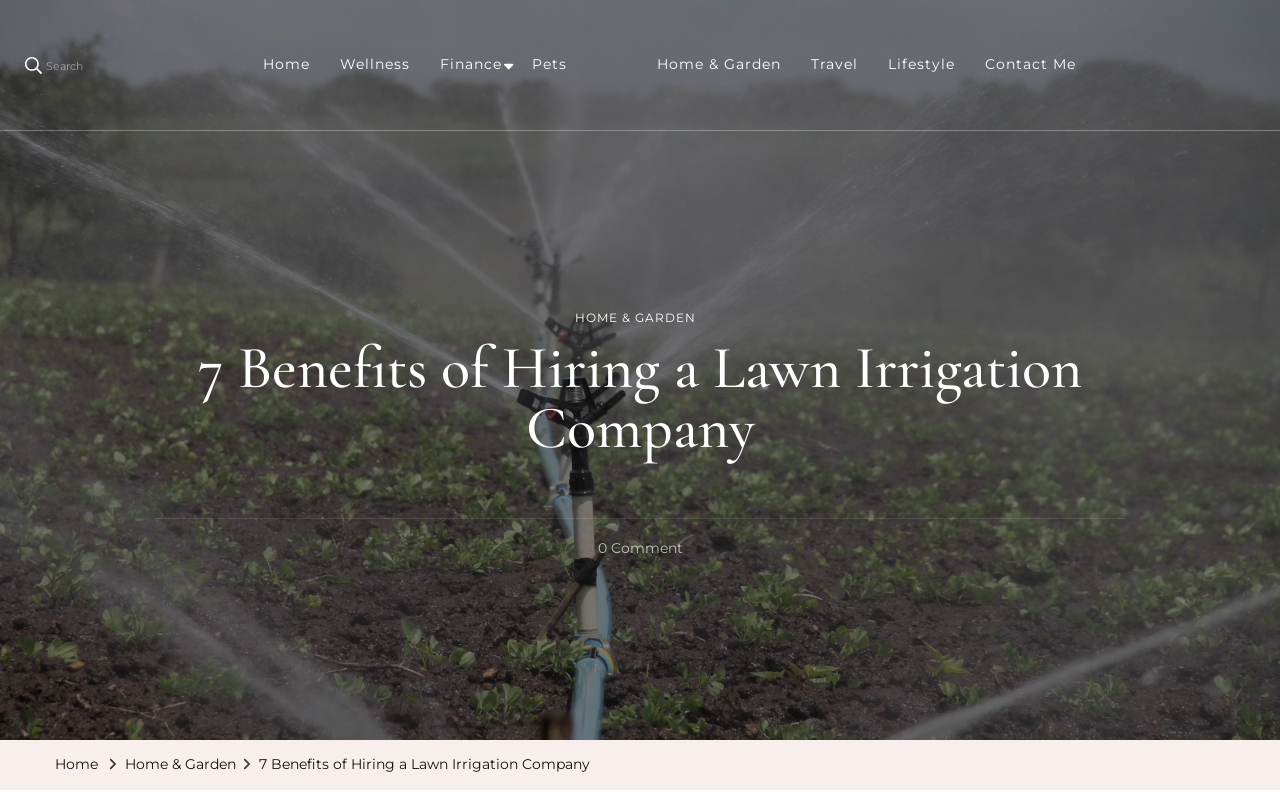Provide the bounding box coordinates of the area you need to click to execute the following instruction: "go to home page".

[0.193, 0.037, 0.254, 0.123]